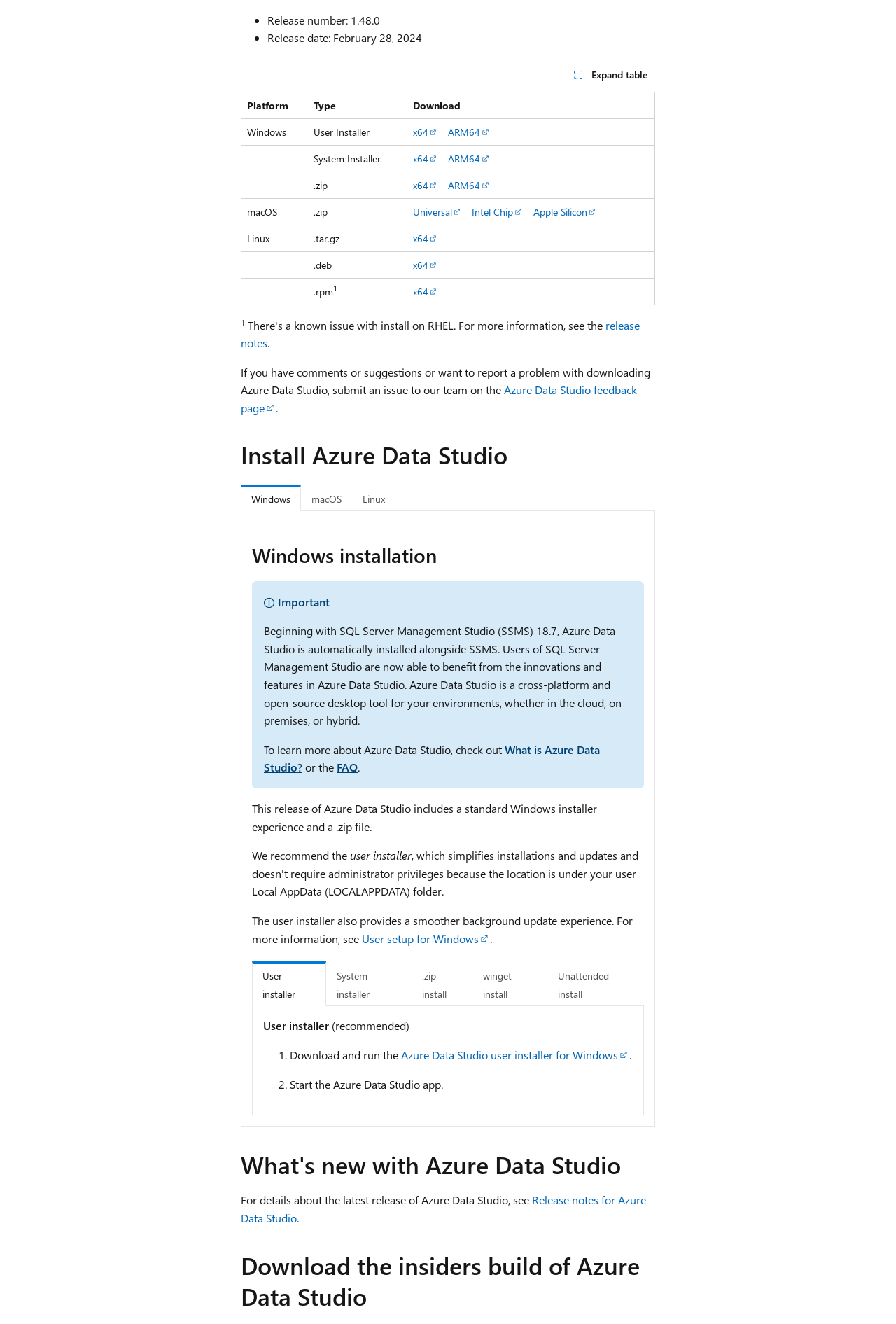Please find the bounding box coordinates of the element's region to be clicked to carry out this instruction: "Install Azure Data Studio on Windows".

[0.269, 0.366, 0.336, 0.386]